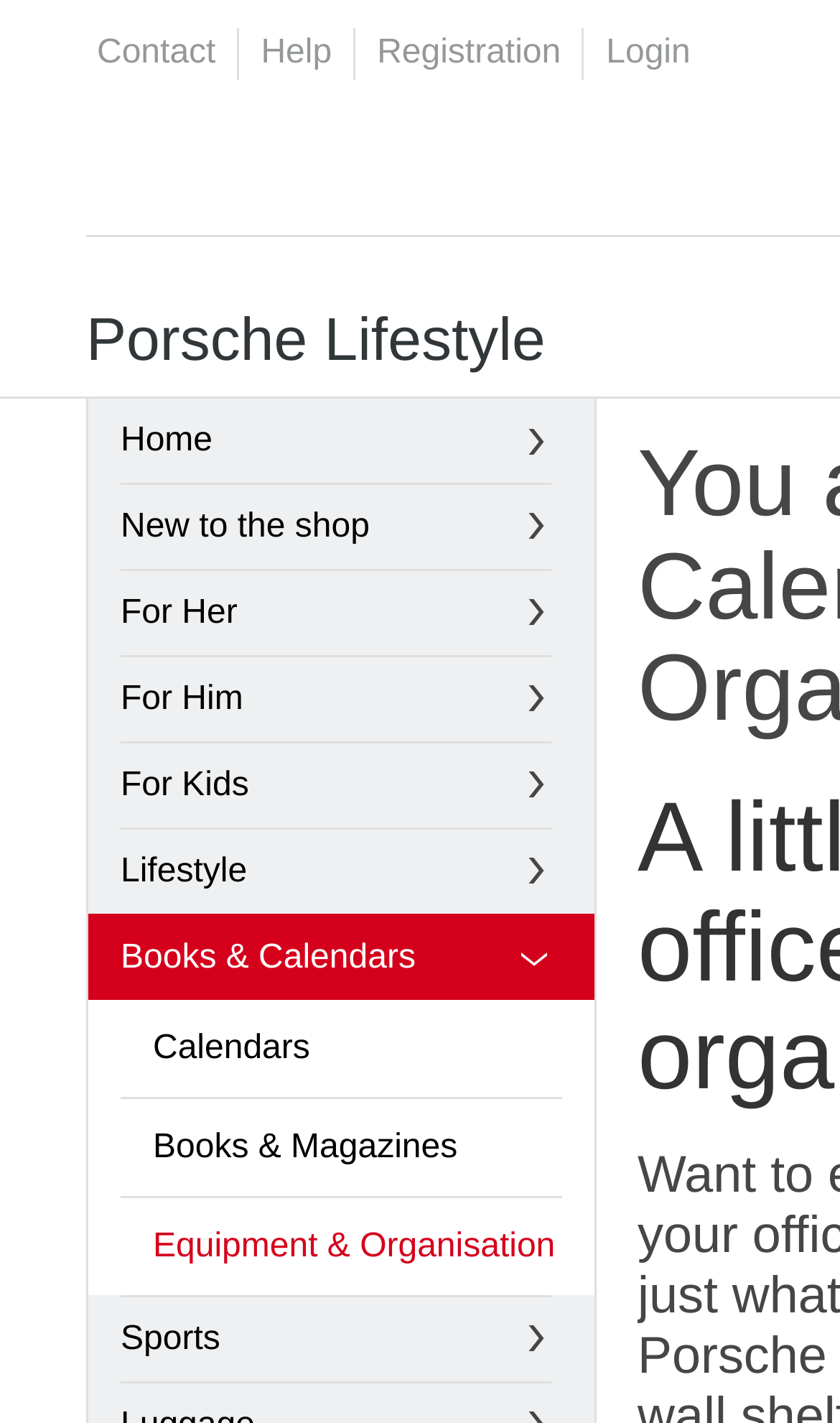Please give a one-word or short phrase response to the following question: 
What is the last category in the navigation menu?

Sports